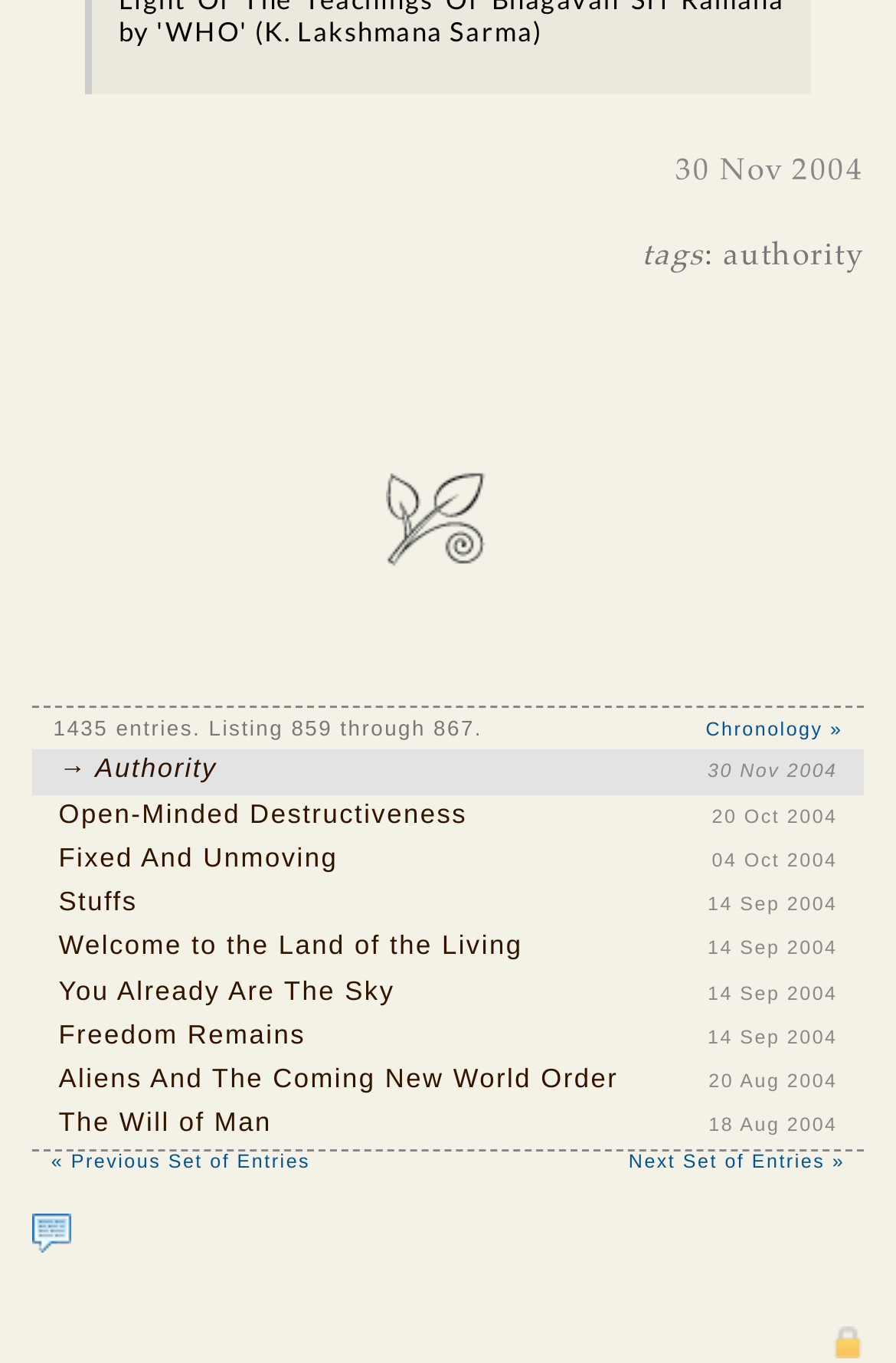Provide a single word or phrase answer to the question: 
What is the function of the 'Random quote' link?

To display a random quote